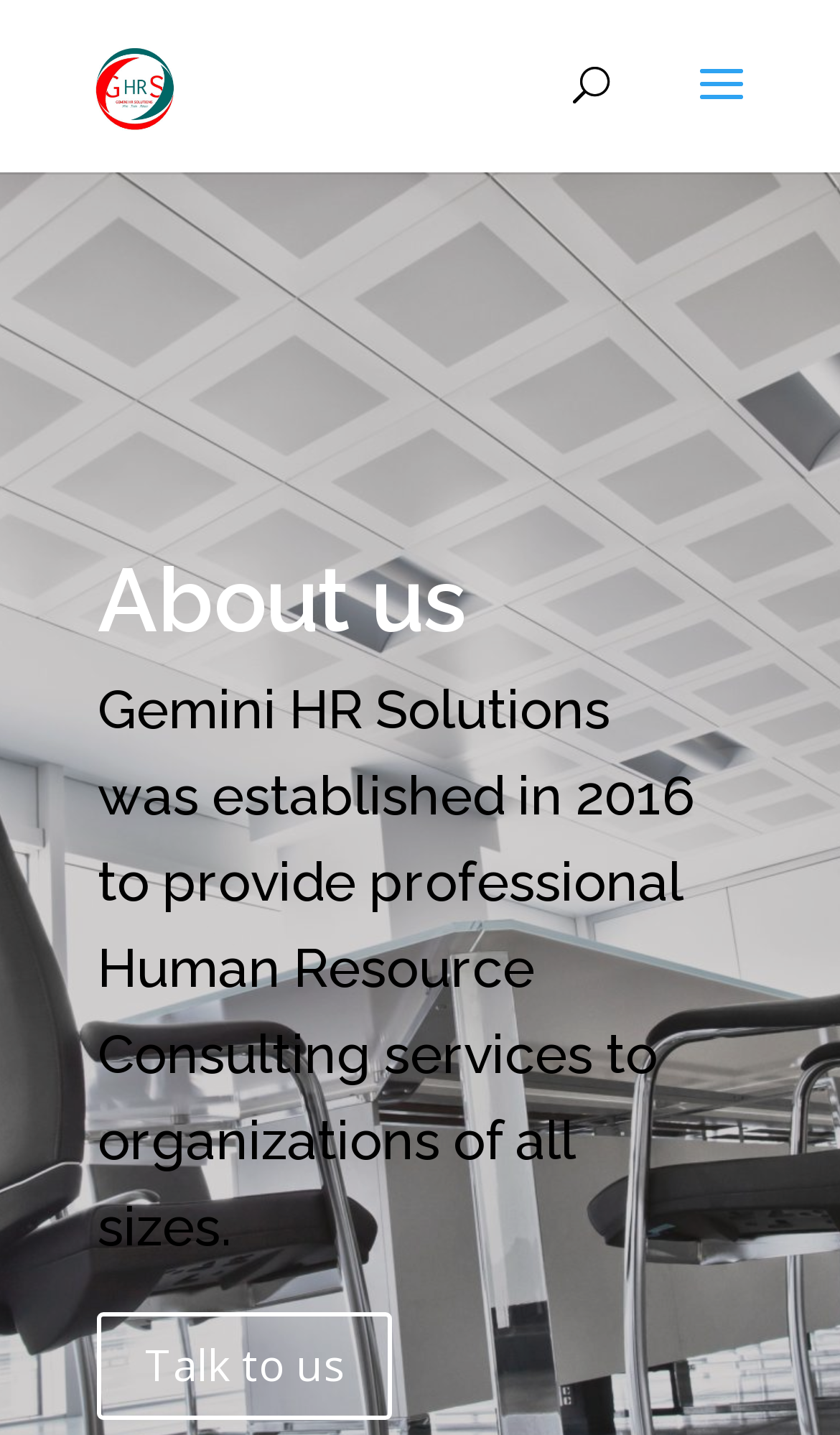Show the bounding box coordinates for the HTML element described as: "alt="GEMINI HR SOLUTIONS"".

[0.108, 0.044, 0.218, 0.07]